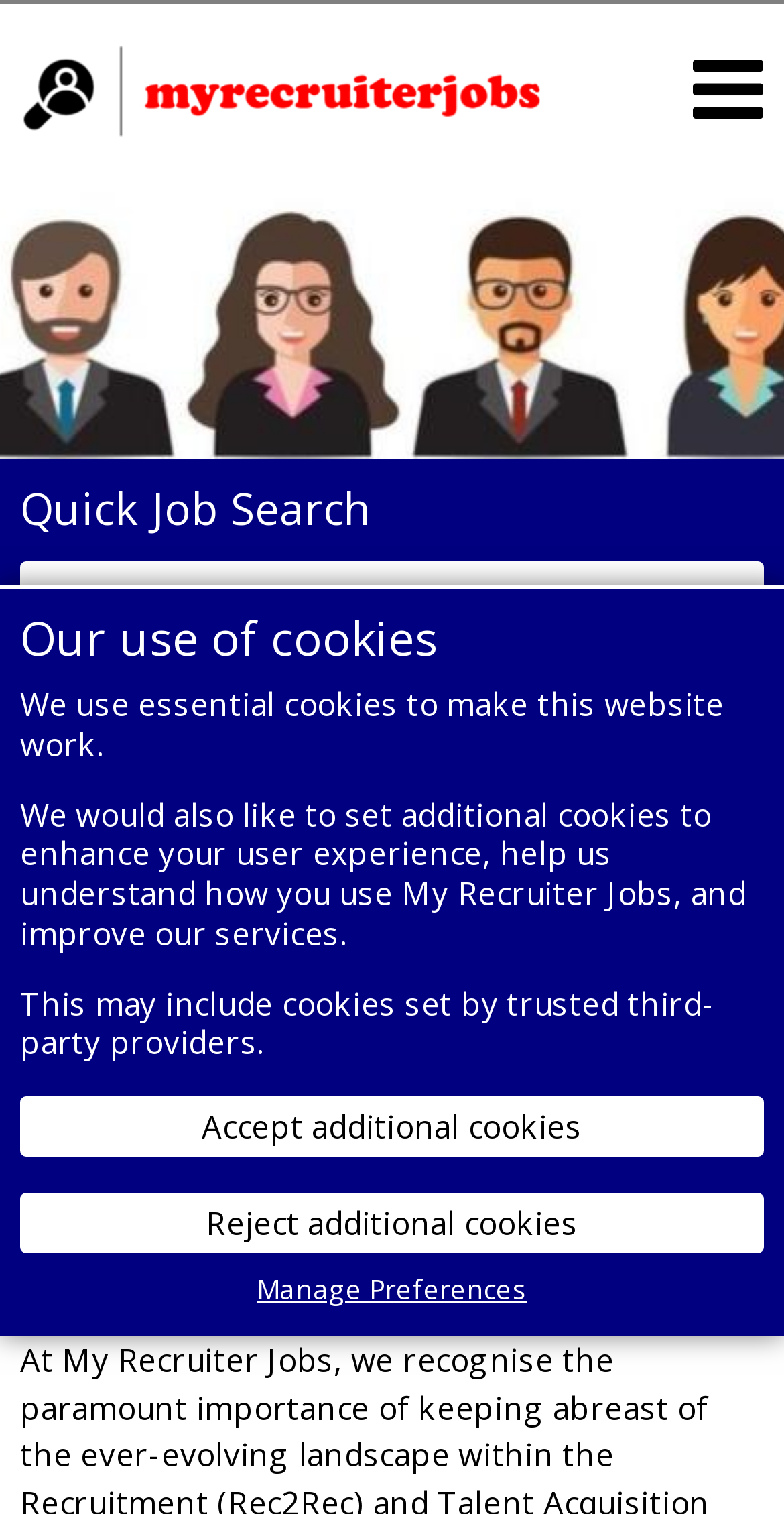Reply to the question with a single word or phrase:
What is the purpose of the website?

Recruitment job board